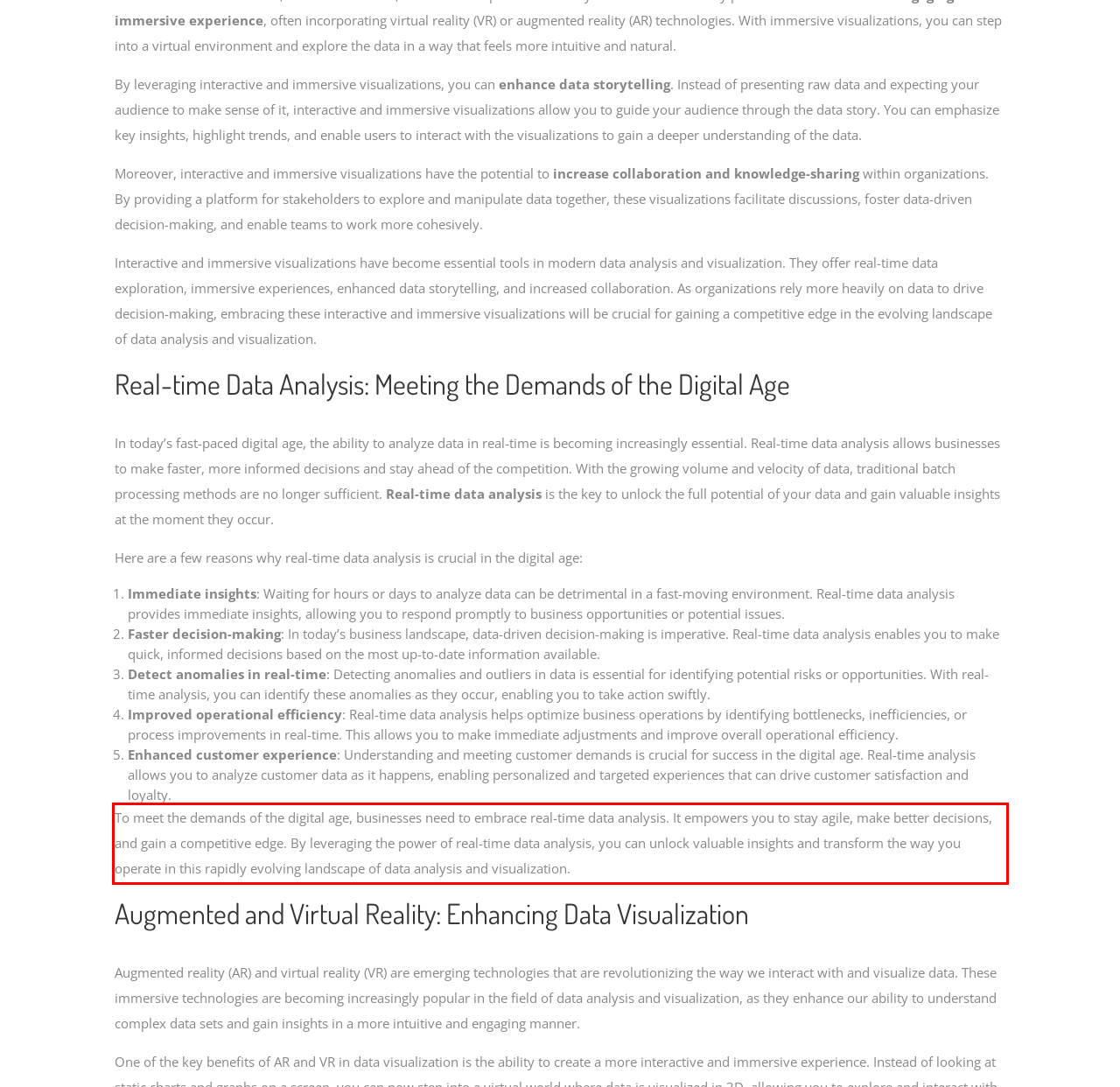You are provided with a screenshot of a webpage that includes a red bounding box. Extract and generate the text content found within the red bounding box.

To meet the demands of the digital age, businesses need to embrace real-time data analysis. It empowers you to stay agile, make better decisions, and gain a competitive edge. By leveraging the power of real-time data analysis, you can unlock valuable insights and transform the way you operate in this rapidly evolving landscape of data analysis and visualization.